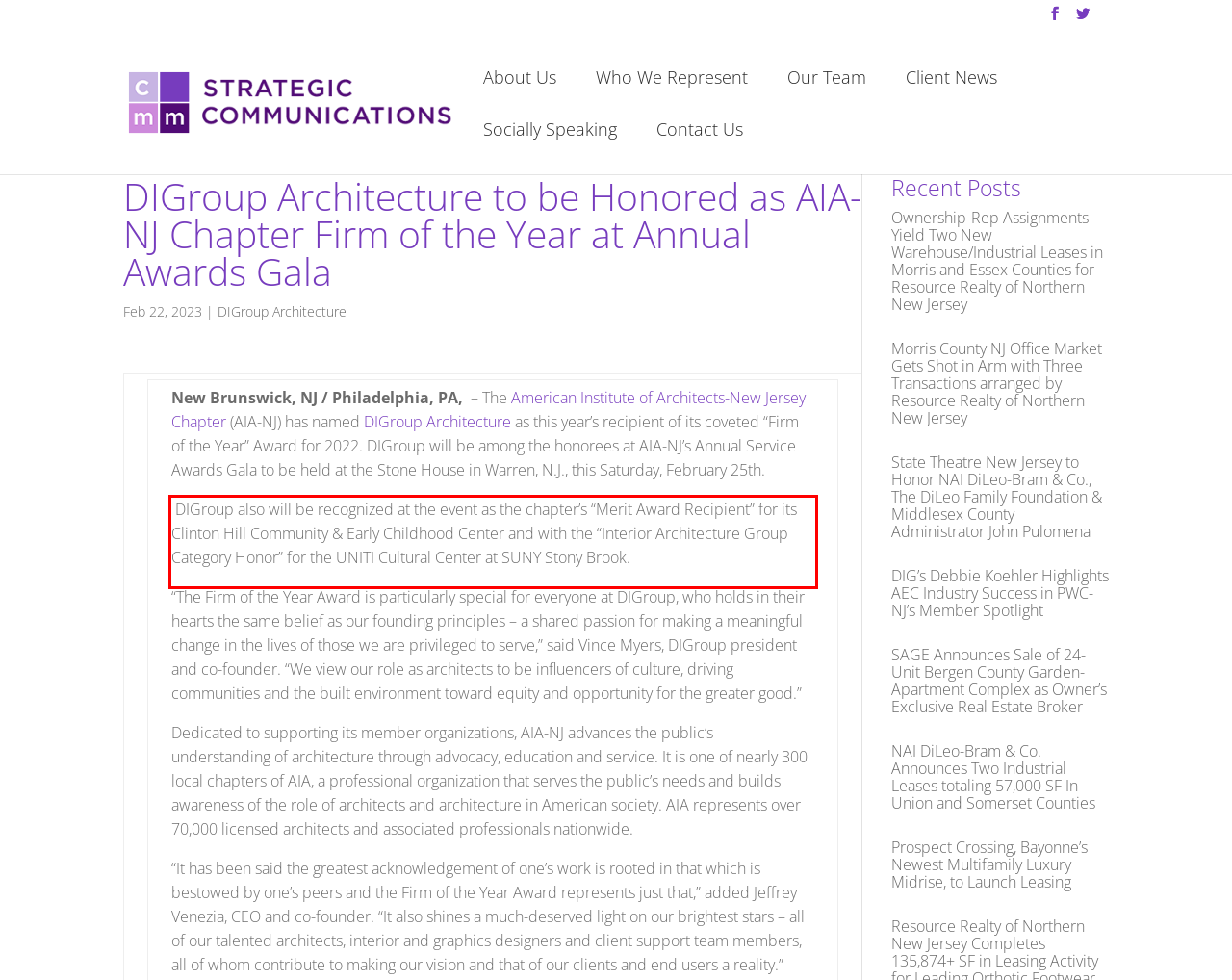Please perform OCR on the text content within the red bounding box that is highlighted in the provided webpage screenshot.

DIGroup also will be recognized at the event as the chapter’s “Merit Award Recipient” for its Clinton Hill Community & Early Childhood Center and with the “Interior Architecture Group Category Honor” for the UNITI Cultural Center at SUNY Stony Brook.